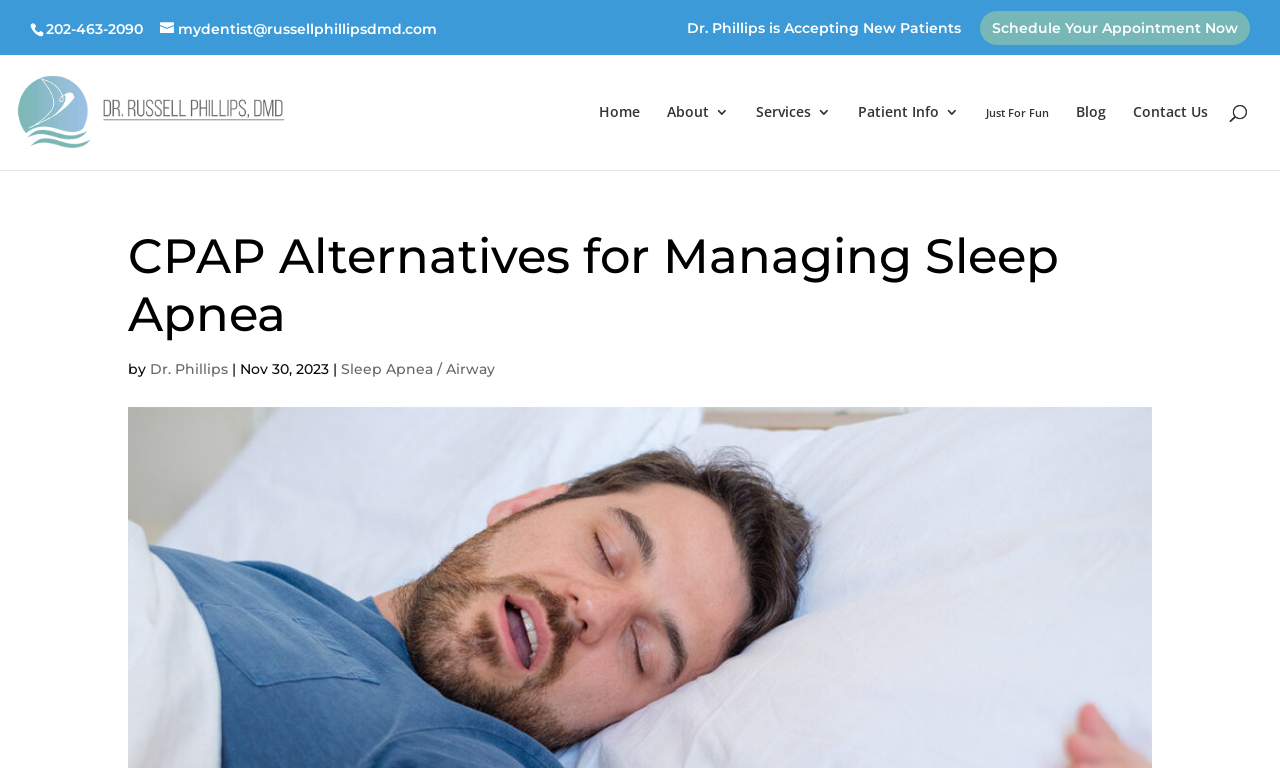What is the topic of the article?
Give a one-word or short-phrase answer derived from the screenshot.

Sleep Apnea